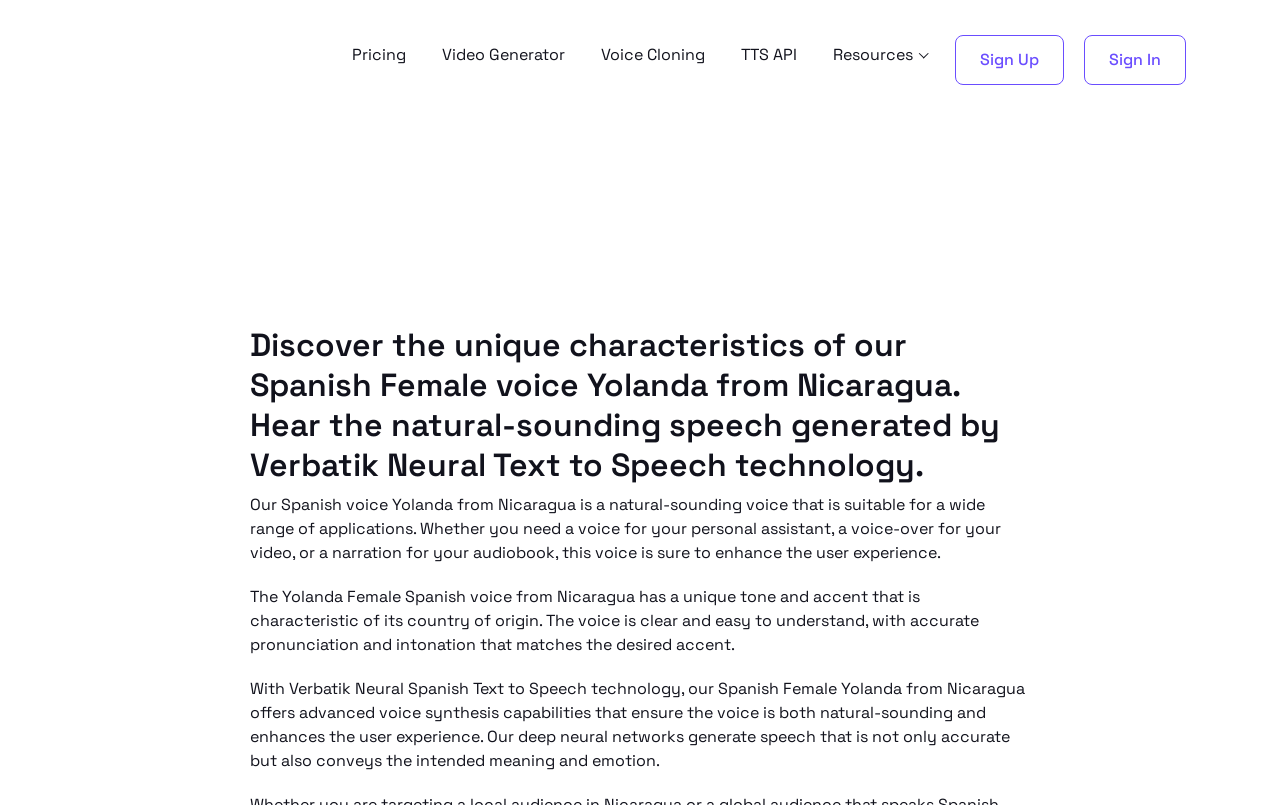What is the purpose of the Yolanda Female Spanish voice?
Respond to the question with a well-detailed and thorough answer.

The purpose of the Yolanda Female Spanish voice is mentioned in the text 'Choose Yolanda Female from Nicaragua which speak Spanish for Text to Speech, Voice-Over, Personal Assistants, and More', which indicates that it can be used for various applications.